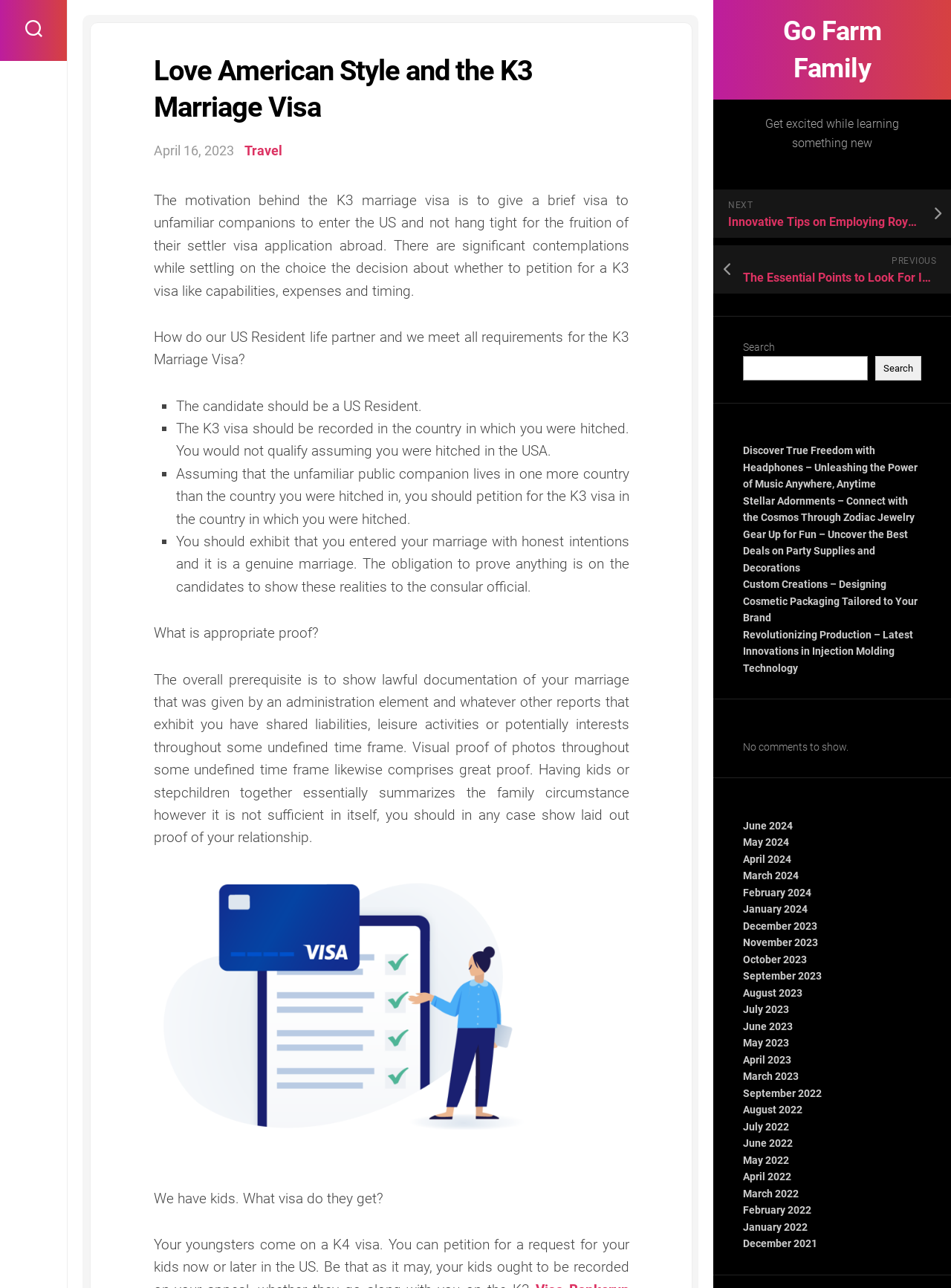Based on the provided description, "June 2022", find the bounding box of the corresponding UI element in the screenshot.

[0.781, 0.883, 0.834, 0.892]